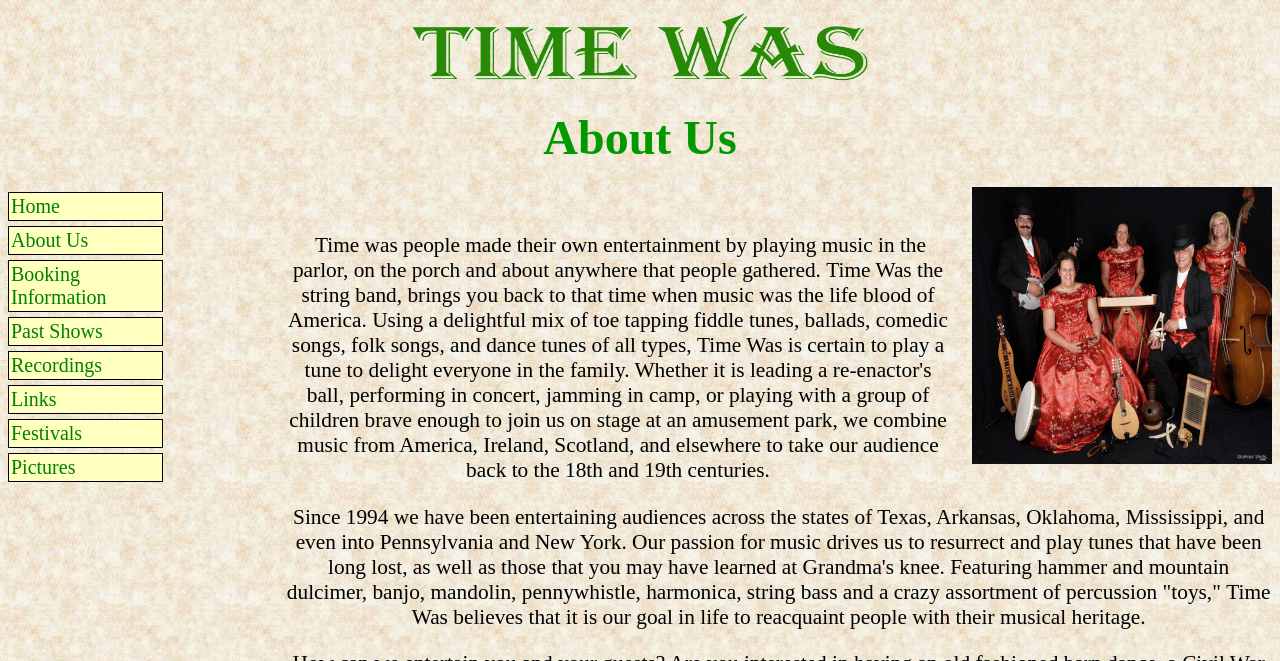Locate the bounding box coordinates of the clickable area to execute the instruction: "Check out 'Pictures'". Provide the coordinates as four float numbers between 0 and 1, represented as [left, top, right, bottom].

[0.006, 0.685, 0.127, 0.729]